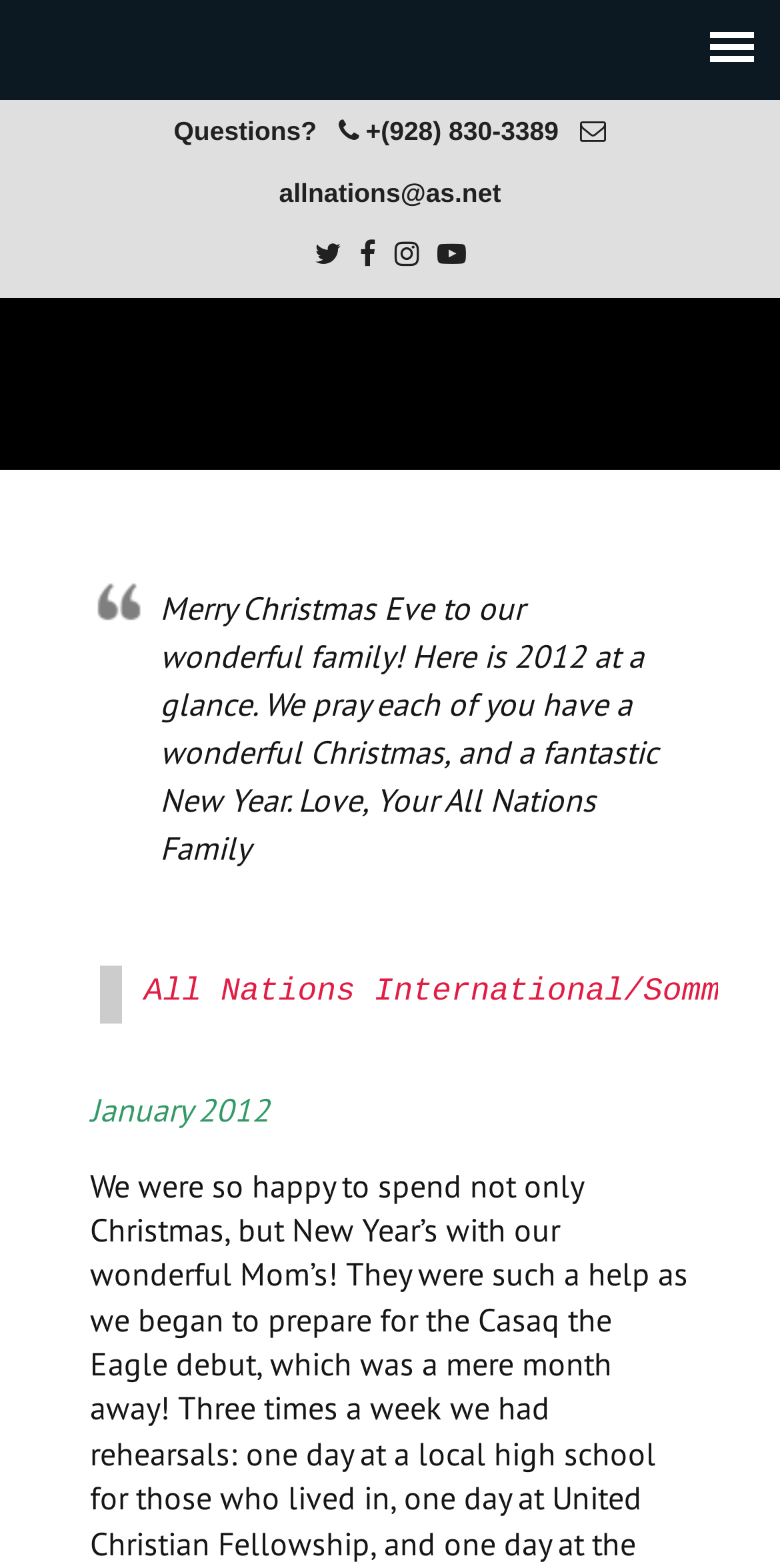What is the greeting at the beginning of the newsletter? Examine the screenshot and reply using just one word or a brief phrase.

Merry Christmas Eve